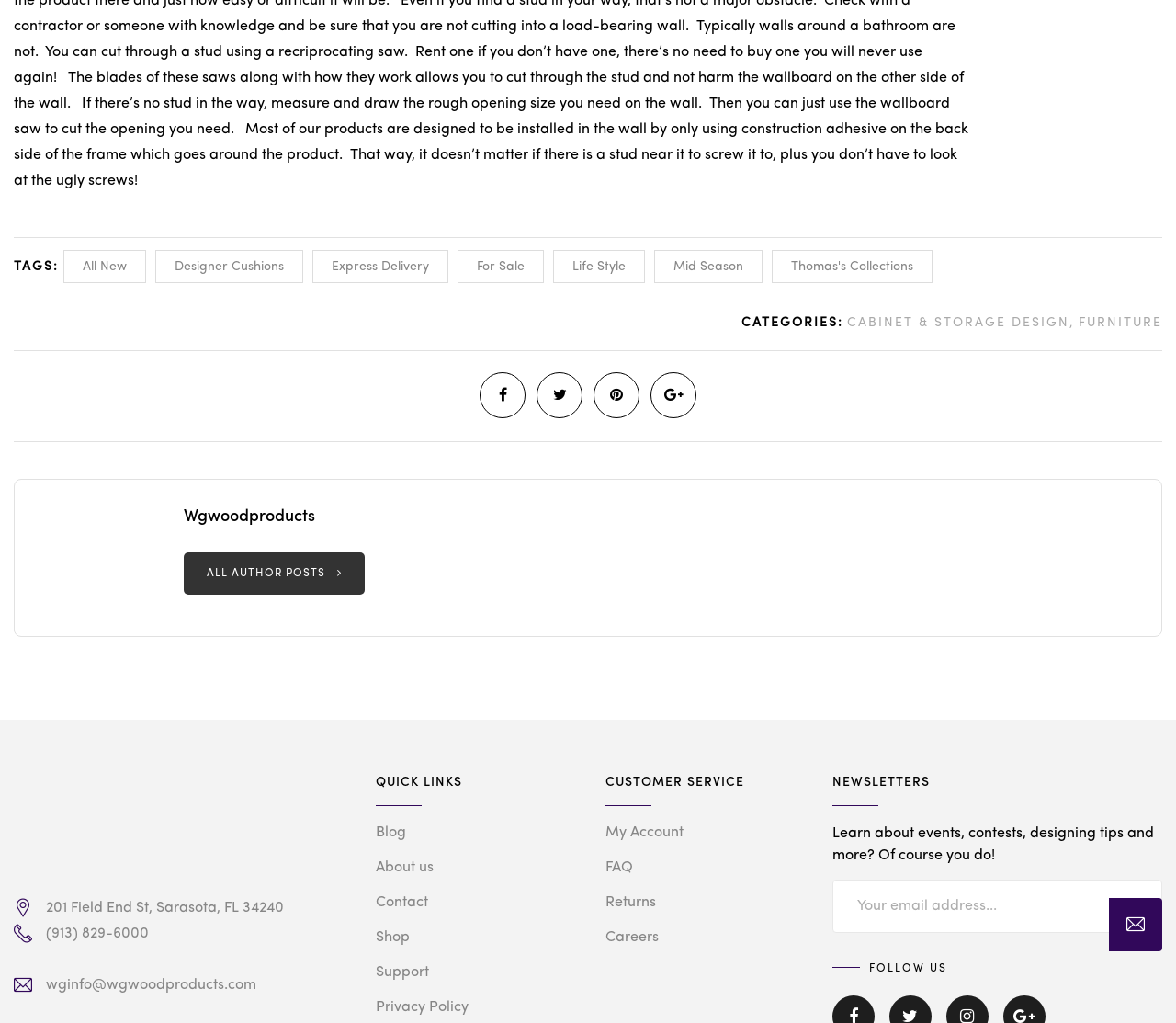Bounding box coordinates should be in the format (top-left x, top-left y, bottom-right x, bottom-right y) and all values should be floating point numbers between 0 and 1. Determine the bounding box coordinate for the UI element described as: Express Delivery

[0.266, 0.244, 0.381, 0.277]